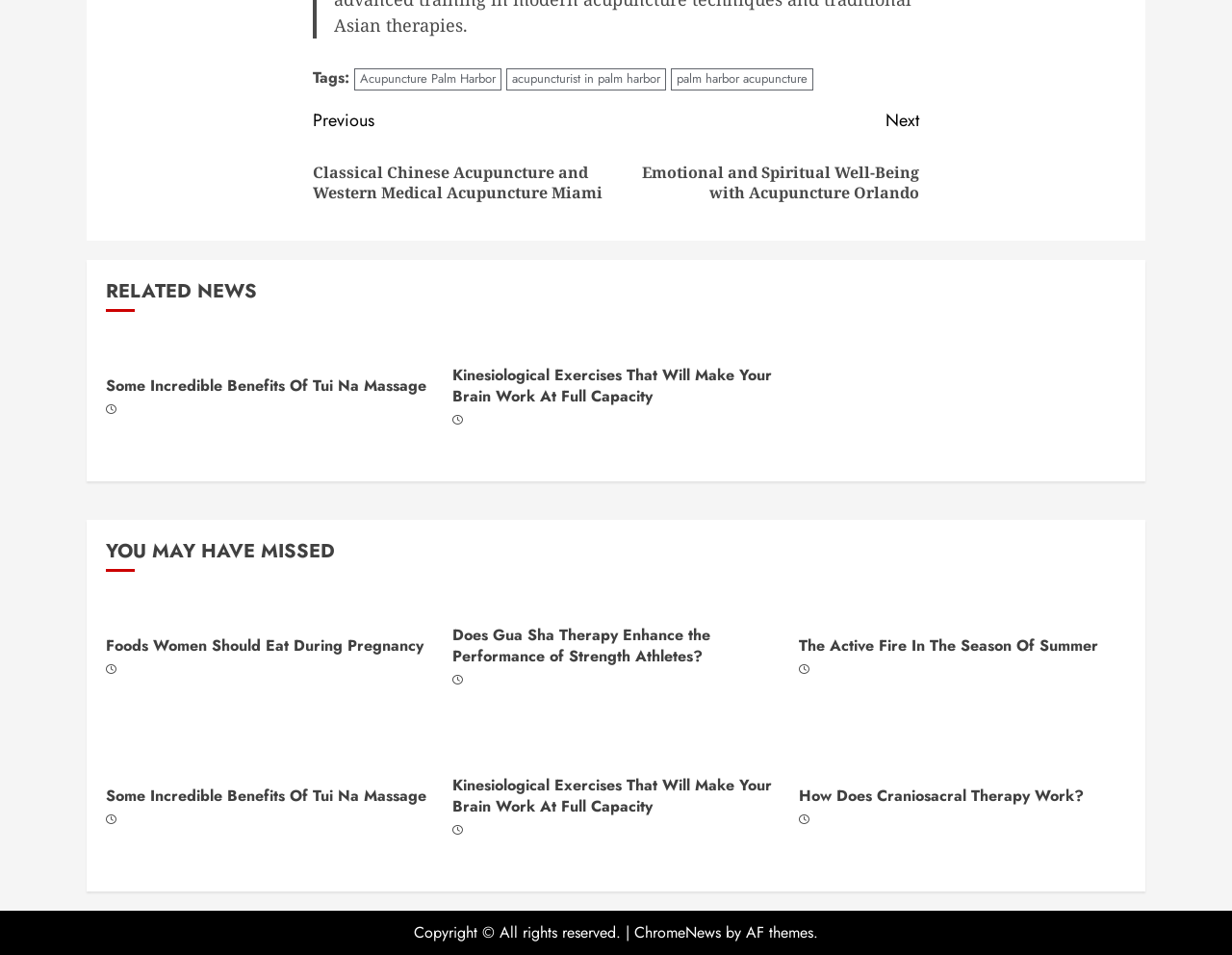Please identify the bounding box coordinates of the element that needs to be clicked to perform the following instruction: "Check 'Copyright © All rights reserved.'".

[0.336, 0.965, 0.508, 0.988]